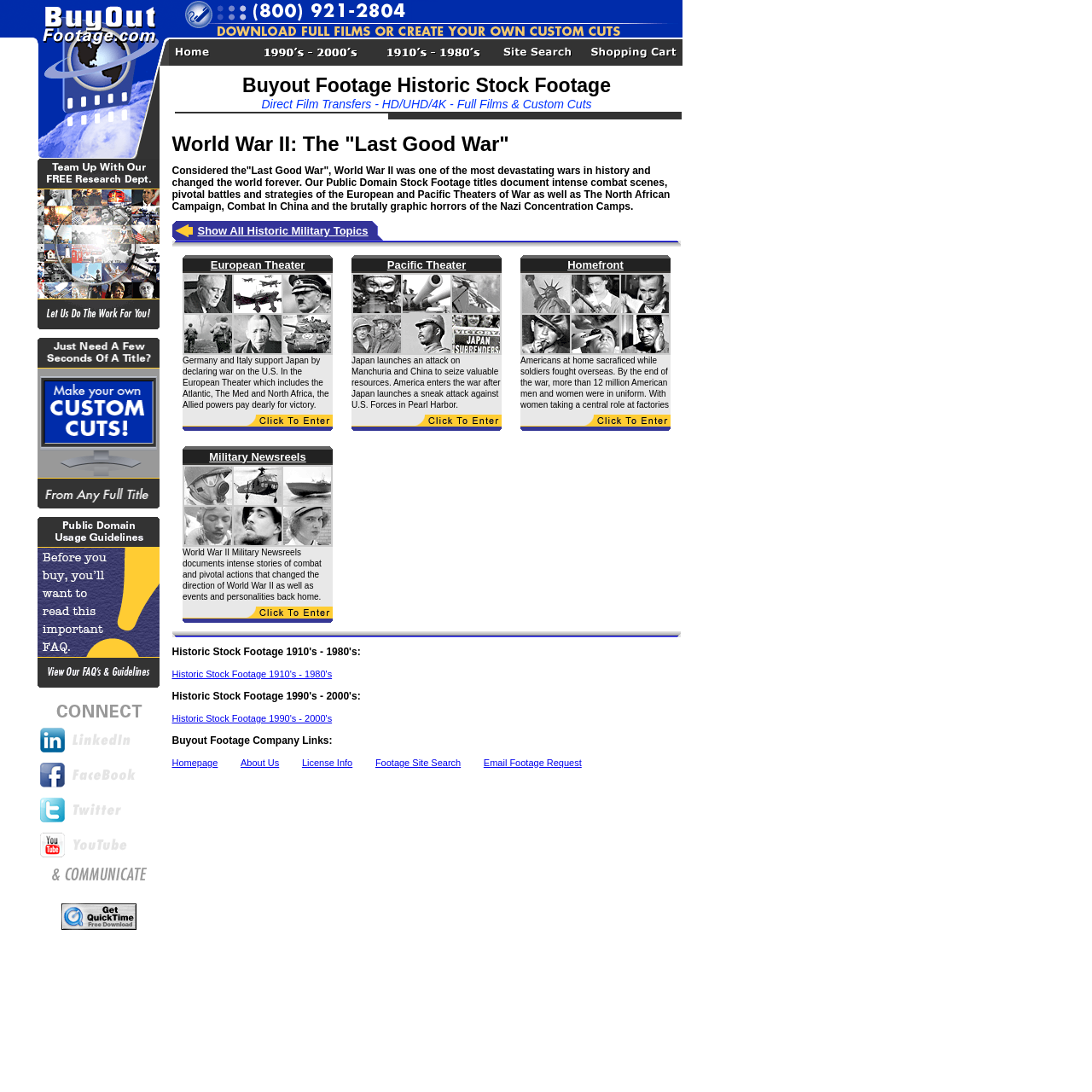Find the bounding box of the UI element described as follows: "About Us".

[0.22, 0.694, 0.256, 0.703]